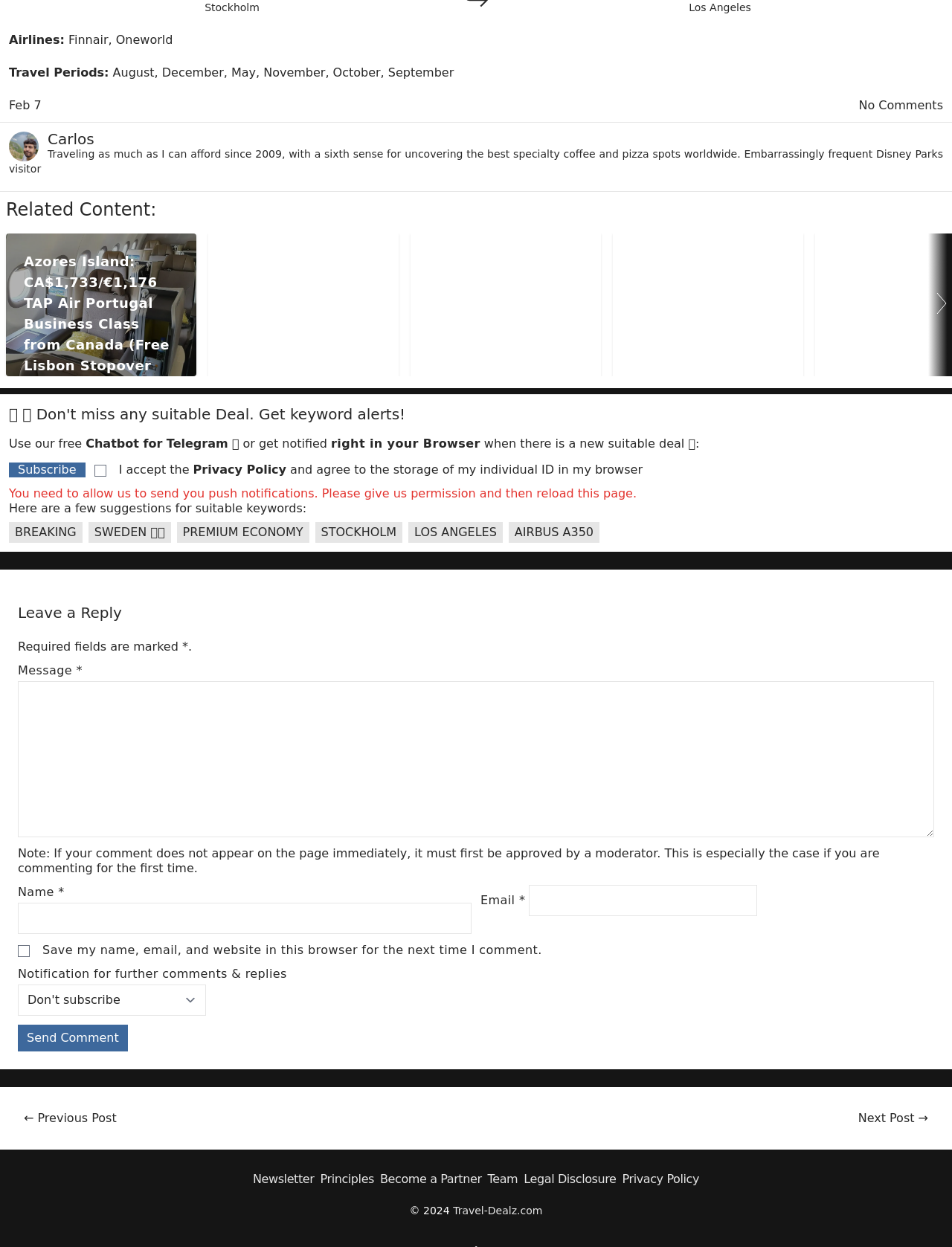Please identify the bounding box coordinates of the clickable area that will allow you to execute the instruction: "Click on the 'Stockholm' link".

[0.215, 0.001, 0.273, 0.011]